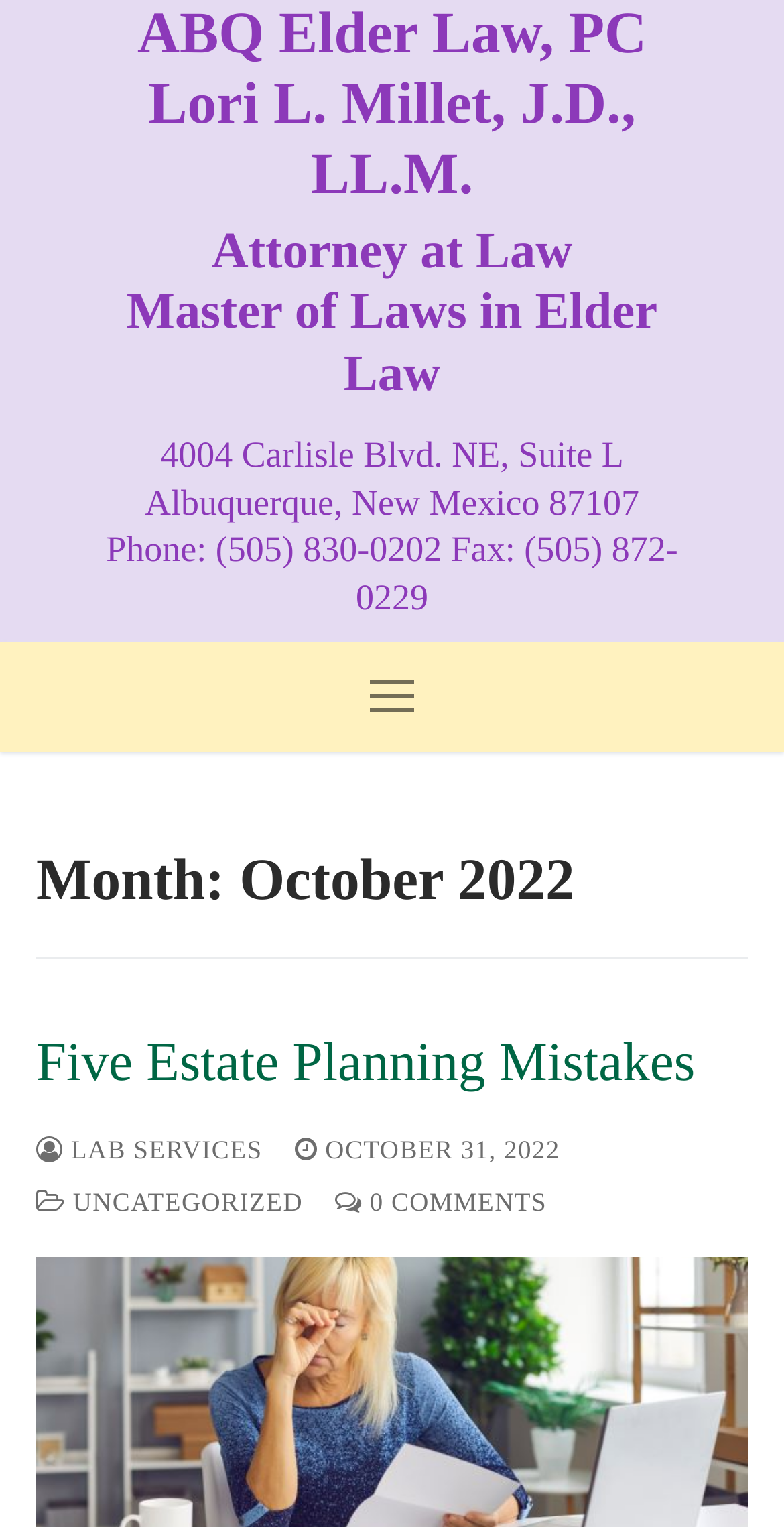Generate an in-depth caption that captures all aspects of the webpage.

The webpage appears to be a law firm's website, specifically ABQ Elder Law, PC, with Lori L. Millet, J.D., LL.M. as the attorney at law. At the top of the page, there are three headings that provide the law firm's name, the attorney's title, and the firm's address and contact information.

Below the headings, there is a button with a nav icon, which is positioned near the top-right corner of the page. 

The main content of the page is divided into sections, with a header section that spans the entire width of the page. Within this header section, there are several headings and links. The first heading indicates that the current month is October 2022. Next to it, there is a heading that reads "Five Estate Planning Mistakes" with a link to the same title. 

To the right of the "Five Estate Planning Mistakes" link, there is a link to "LAB SERVICES" with an icon. Below these links, there is a link to "OCTOBER 31, 2022" with a time element, indicating a specific date and time. Further to the right, there is a link to "UNCATEGORIZED" and another link with an icon and the text "0 COMMENTS".